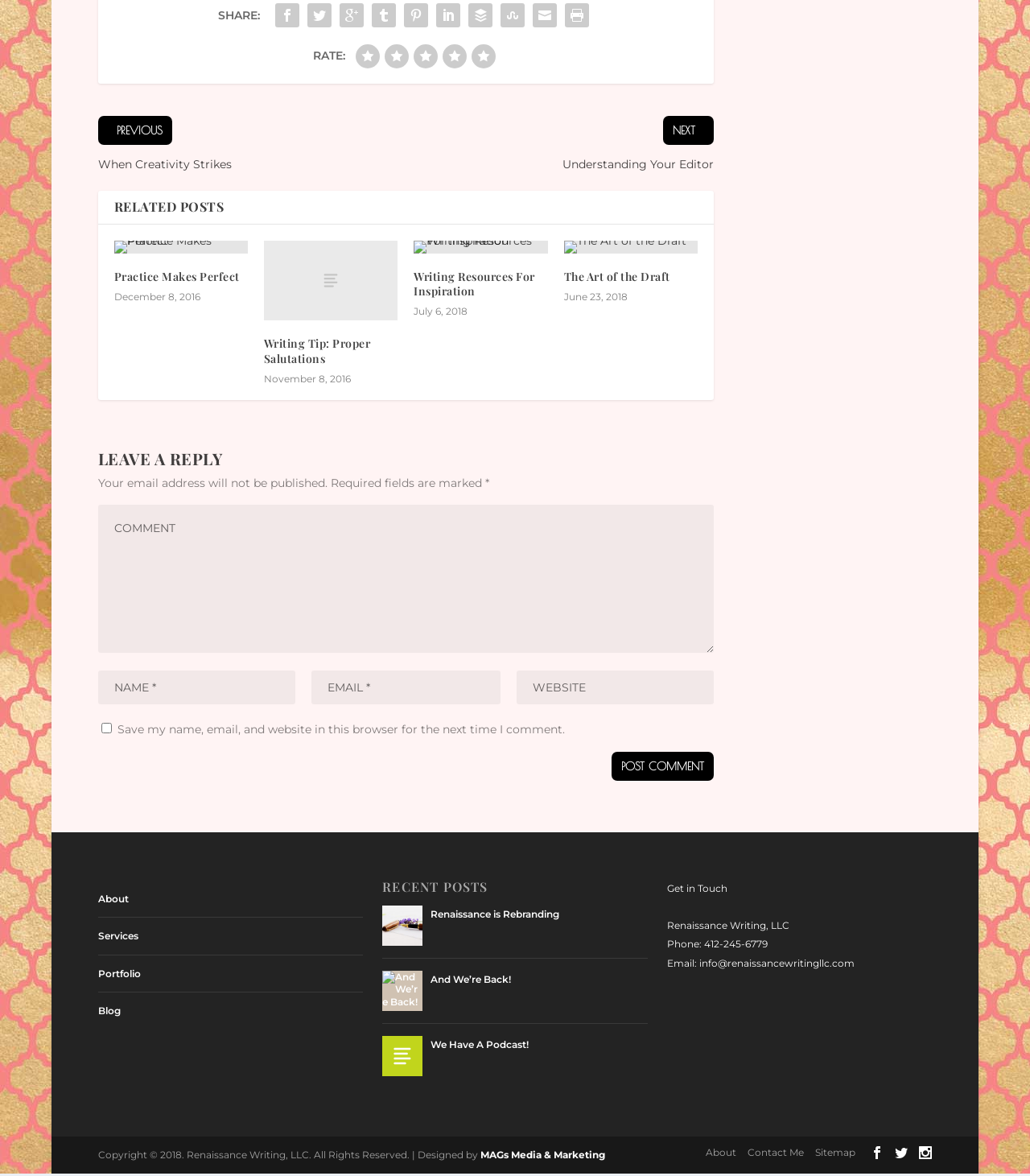Highlight the bounding box coordinates of the region I should click on to meet the following instruction: "Click on the 'Renaissance is Rebranding' link".

[0.371, 0.652, 0.41, 0.686]